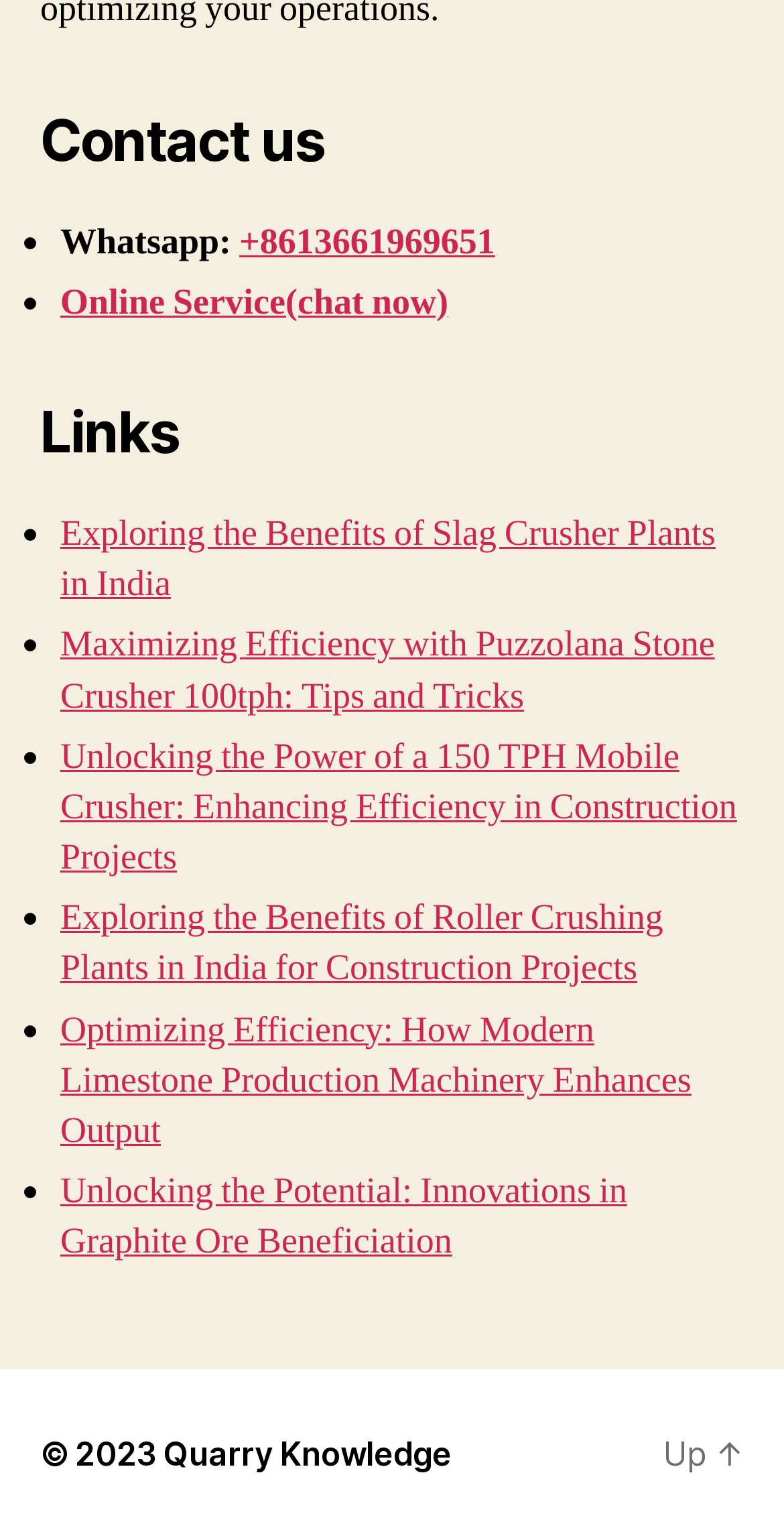What is the copyright year?
Give a detailed and exhaustive answer to the question.

At the bottom of the webpage, I found a static text '© 2023', which indicates the copyright year.